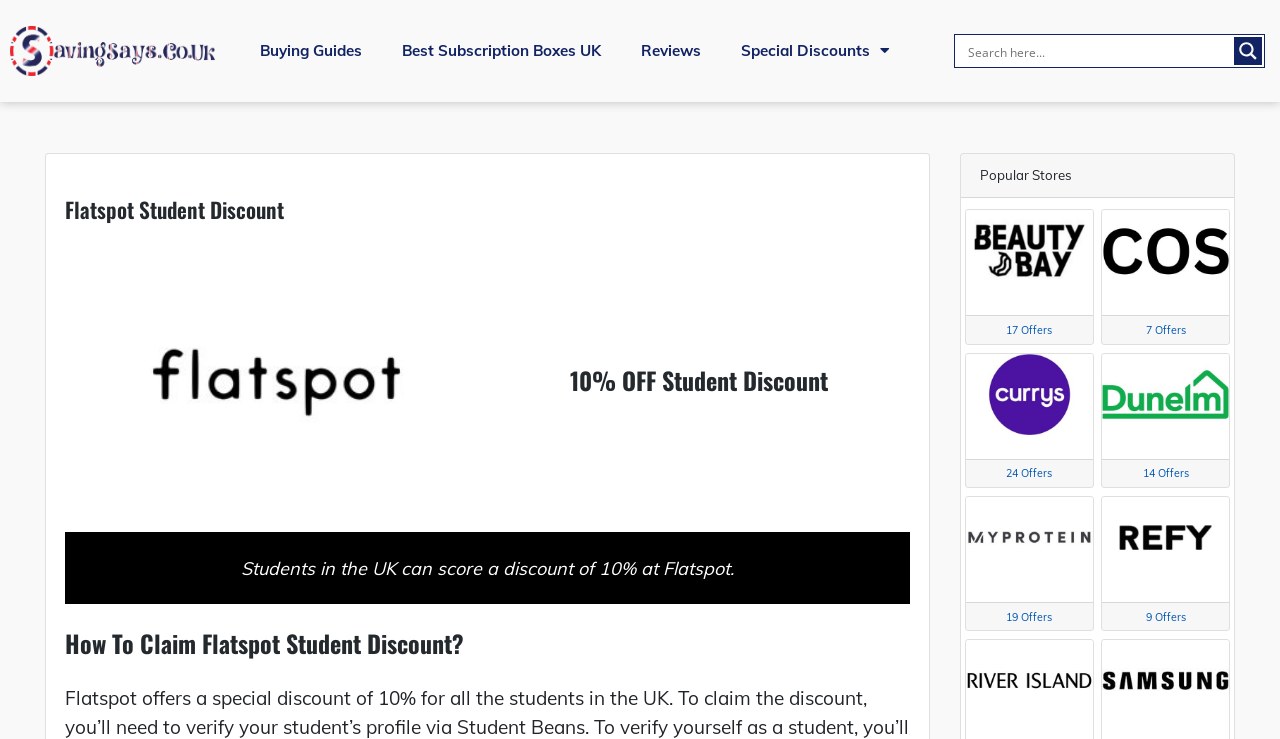What is the purpose of the search form?
Use the information from the image to give a detailed answer to the question.

The search form is located at the top right corner of the webpage, and it is likely used to search for discounts or vouchers on the website, given the context of the webpage.